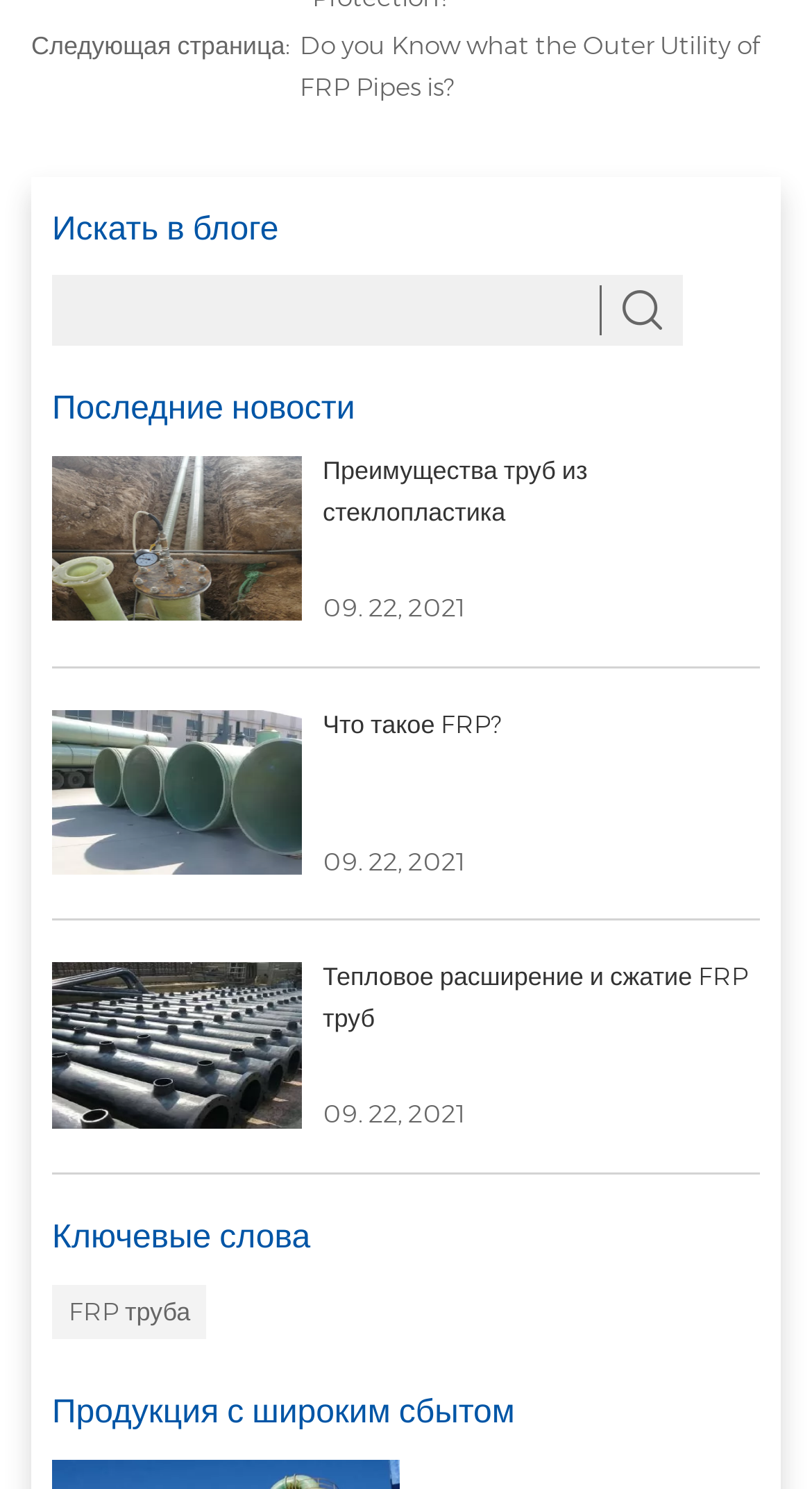Please provide the bounding box coordinate of the region that matches the element description: title="Что такое FRP?". Coordinates should be in the format (top-left x, top-left y, bottom-right x, bottom-right y) and all values should be between 0 and 1.

[0.064, 0.477, 0.372, 0.588]